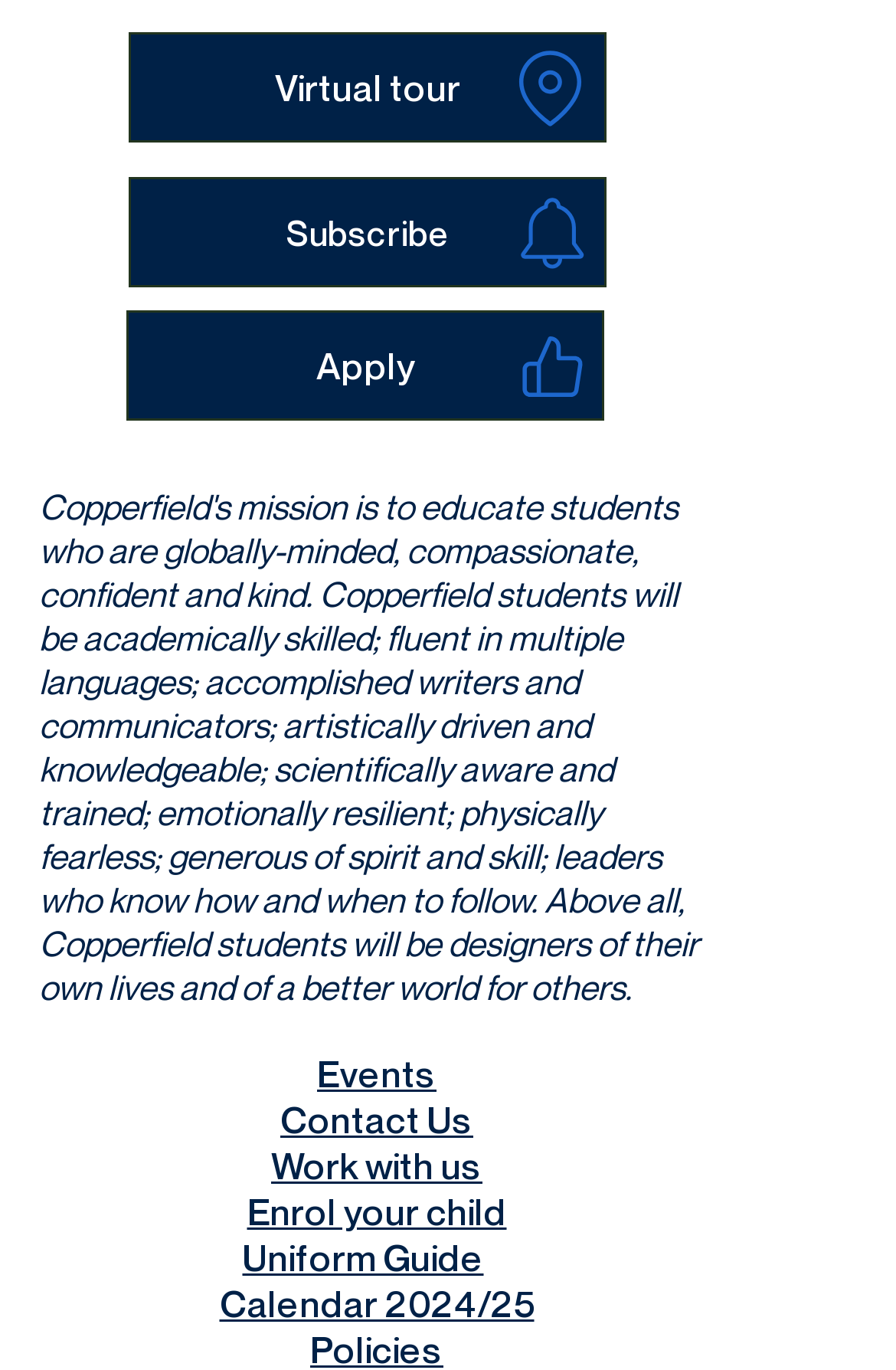Please identify the bounding box coordinates of the area that needs to be clicked to fulfill the following instruction: "Subscribe to the newsletter."

[0.144, 0.129, 0.677, 0.21]